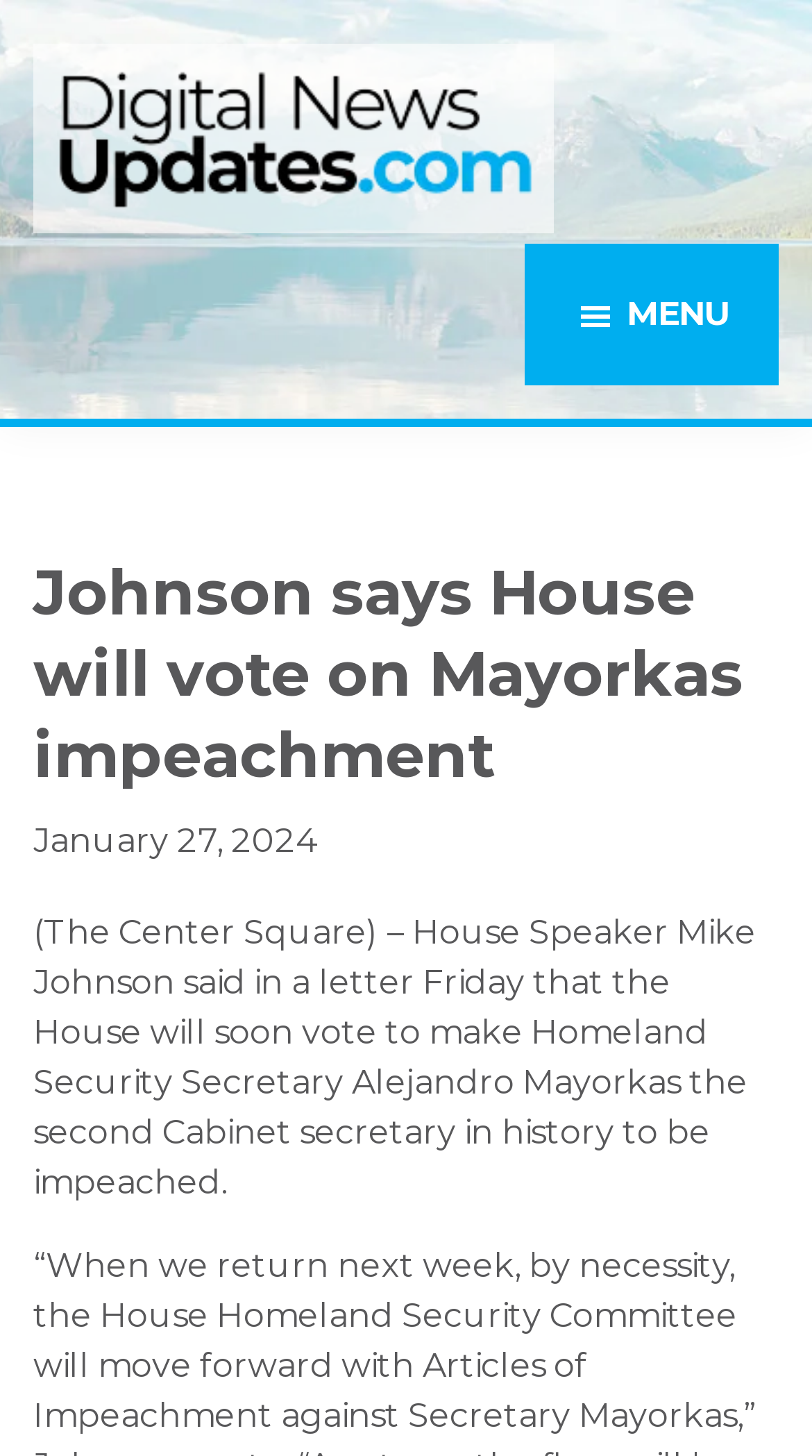What is the date mentioned in the article?
Answer the question based on the image using a single word or a brief phrase.

January 27, 2024